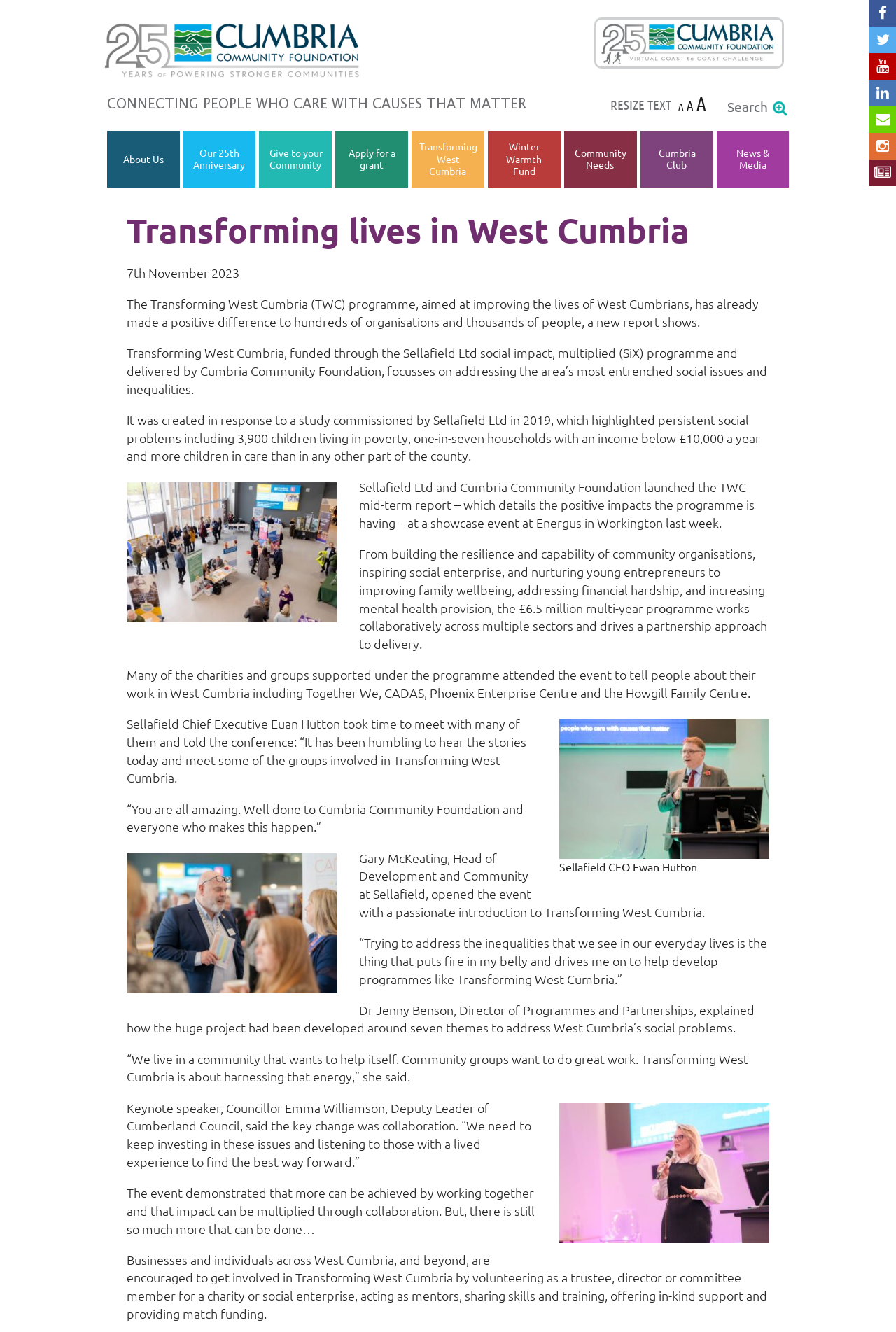Who is the CEO of Sellafield?
Using the image, provide a detailed and thorough answer to the question.

I found the answer by reading the text on the webpage, which mentions 'Sellafield CEO Ewan Hutton' in one of the paragraphs. This indicates that Ewan Hutton is the CEO of Sellafield.